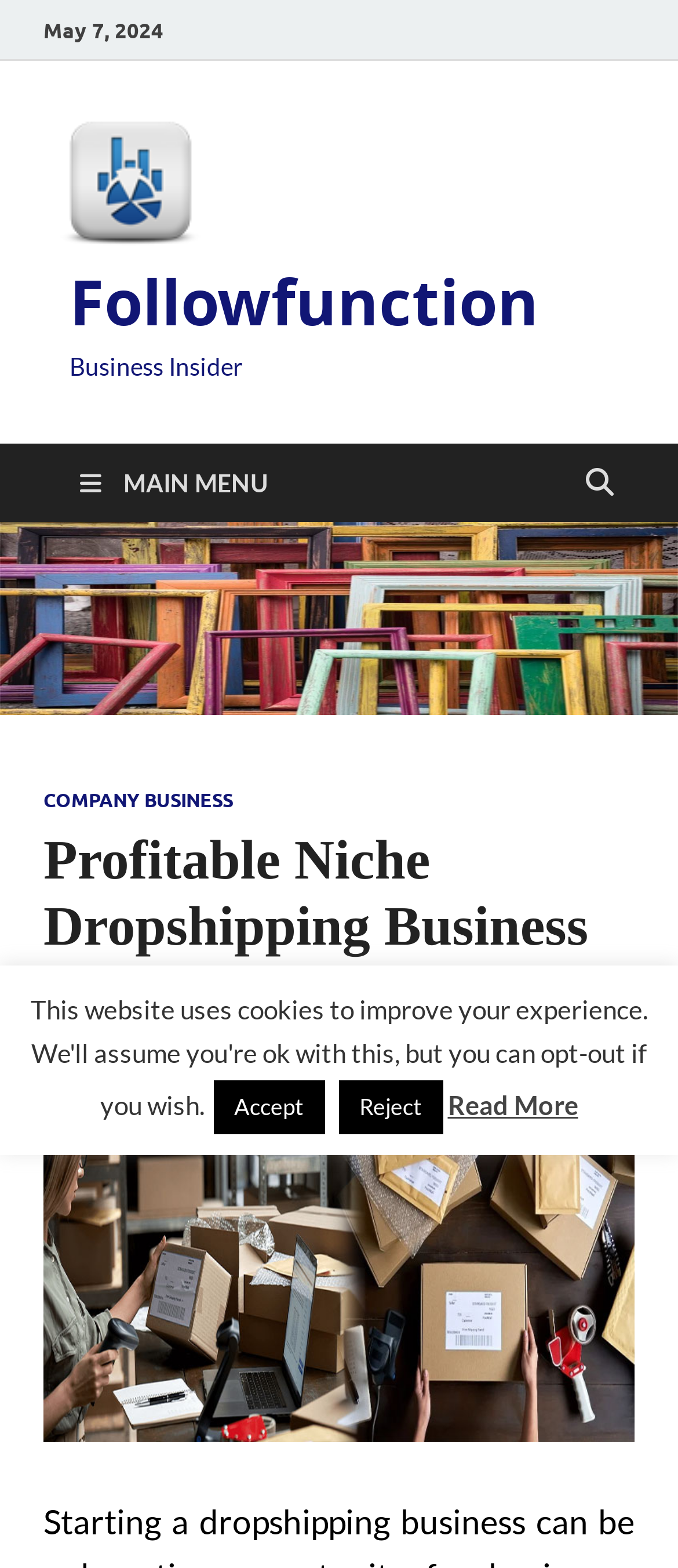Provide a thorough description of the webpage's content and layout.

The webpage appears to be an article or blog post about profitable niche dropshipping business ideas for beginners. At the top left, there is a date "May 7, 2024" and a link to "Followfunction" with an accompanying image. Below this, there is another link to "Followfunction" and a text "Business Insider".

On the top right, there is a main menu button with an icon, which when clicked, reveals a dropdown menu with links to "COMPANY BUSINESS" and other sections. The main heading of the article "Profitable Niche Dropshipping Business Ideas for Beginners" is located below the main menu, followed by a subheading with the date "September 2, 2023", the author's name "Gabriela Wilson", and a separator dash.

There is an image related to the article below the subheading, taking up most of the width of the page. At the bottom of the page, there are three buttons: "Accept", "Reject", and "Read More". The "Read More" button is located on the right side of the page, while the "Accept" and "Reject" buttons are on the left side, with the "Accept" button being slightly to the left of the "Reject" button.